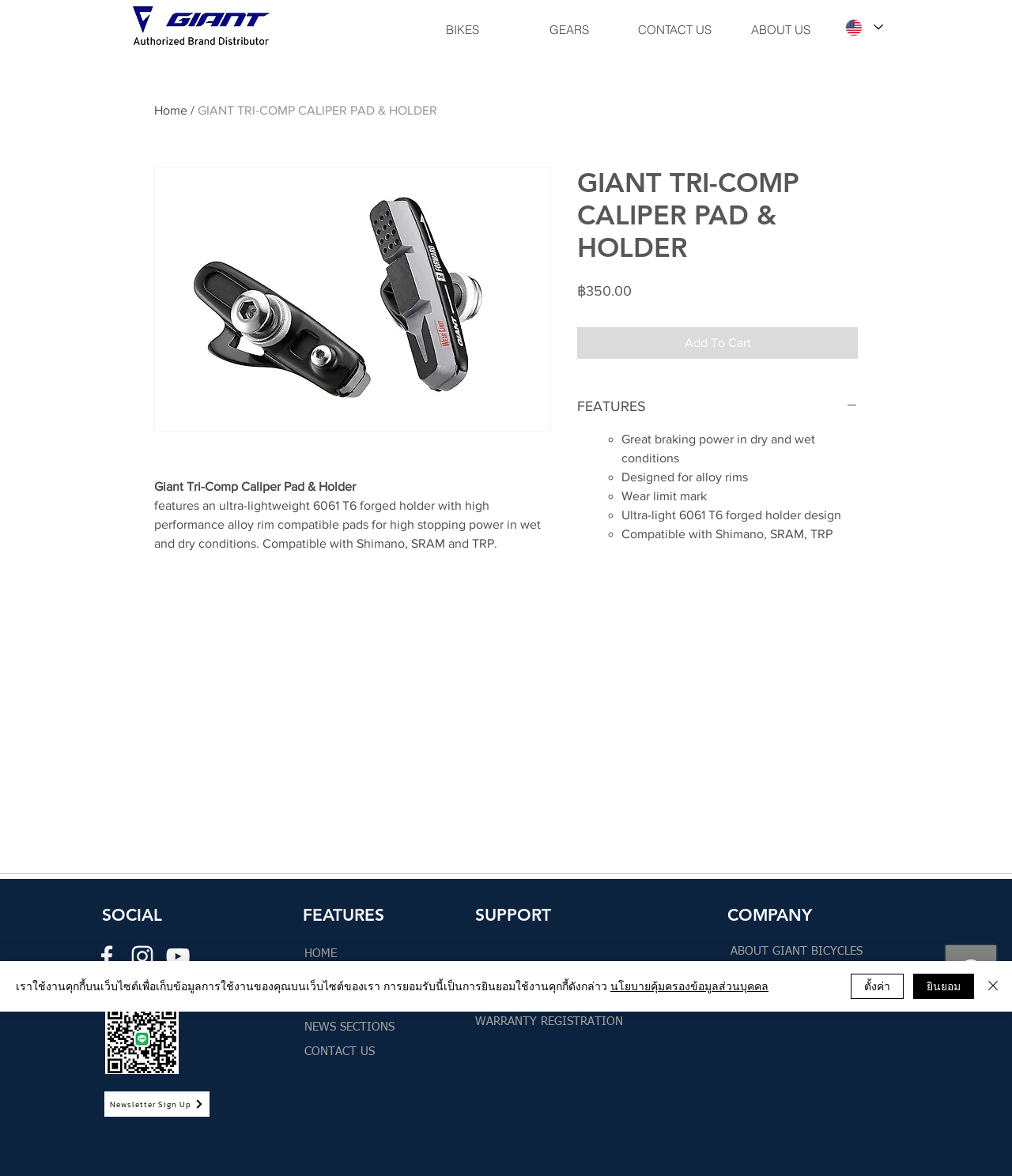From the image, can you give a detailed response to the question below:
What is the type of holder design mentioned in the product description?

I found this information by reading the product description, which mentions that the product has an 'Ultra-light 6061 T6 forged holder design'. This implies that the holder is designed to be lightweight and made of a specific type of forged material.